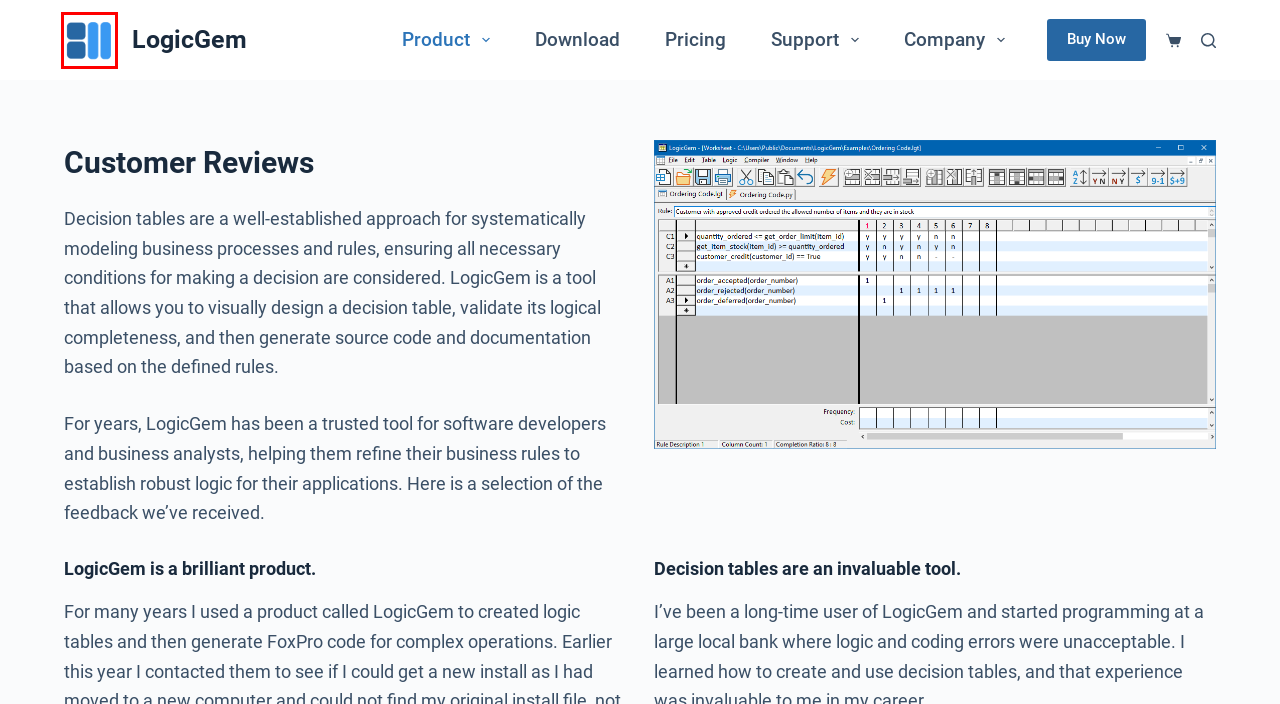You are presented with a screenshot of a webpage containing a red bounding box around an element. Determine which webpage description best describes the new webpage after clicking on the highlighted element. Here are the candidates:
A. Pricing - LogicGem
B. Download - LogicGem
C. Help - LogicGem
D. About Us - LogicGem
E. Support - LogicGem
F. Updates - LogicGem
G. Resellers - LogicGem
H. LogicGem - Decision Table Analysis and Code Generation

H